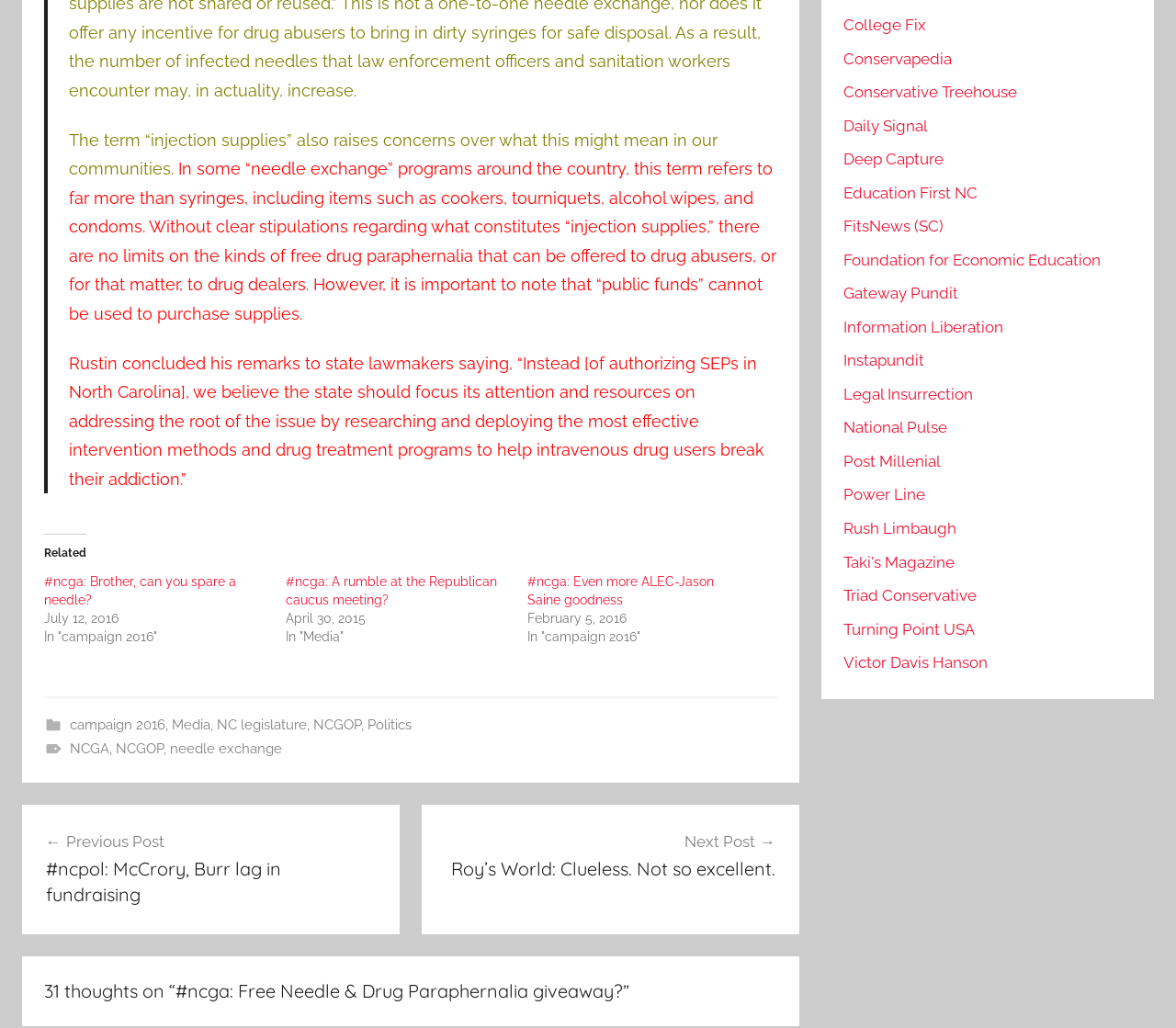What is the title of the previous post?
Please provide a comprehensive answer based on the details in the screenshot.

I can see that there is a link element with text '←Previous Post #ncpol: McCrory, Burr lag in fundraising' which indicates the title of the previous post.